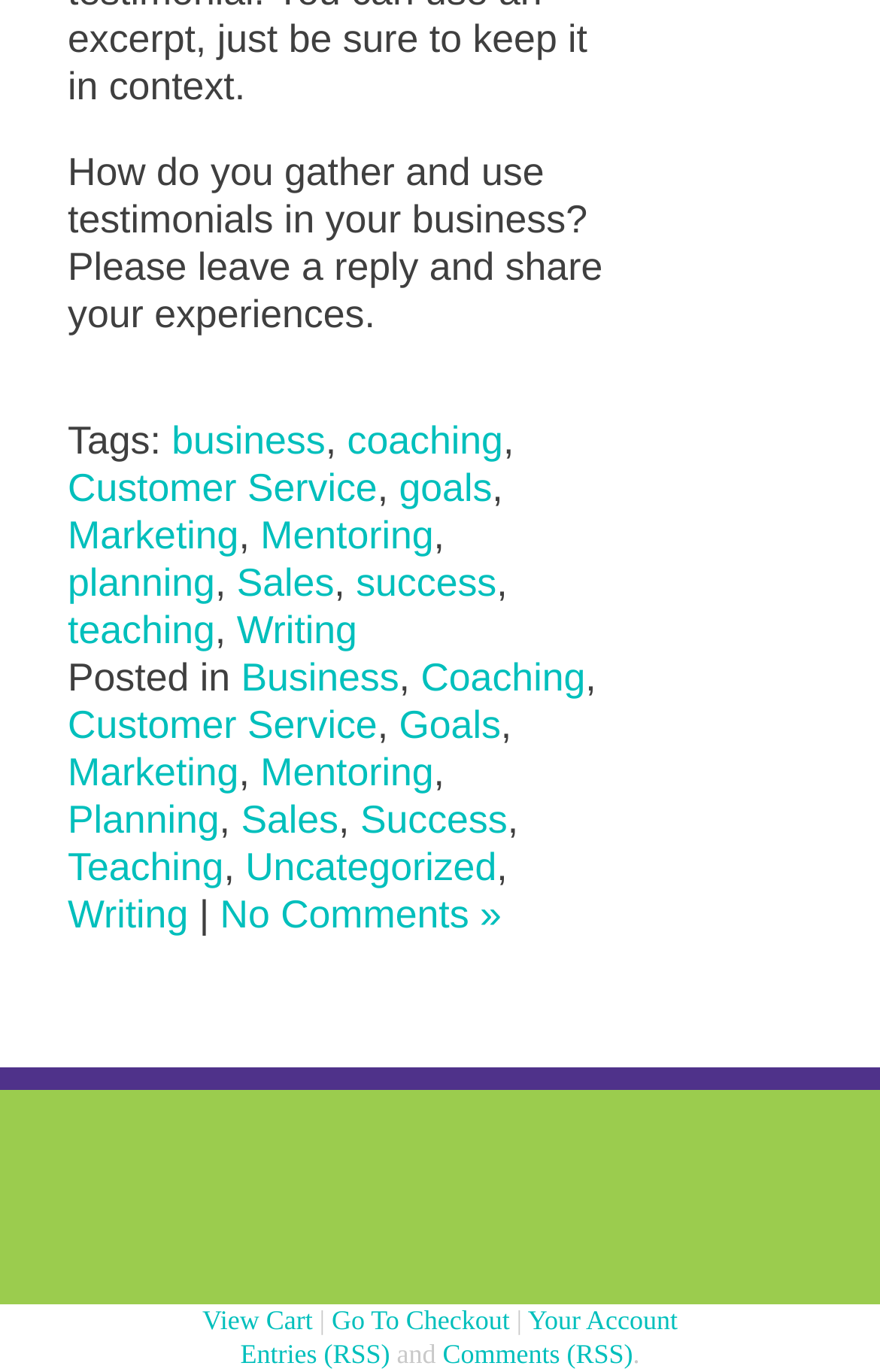Answer briefly with one word or phrase:
What is the purpose of the 'Your Account' link?

Account Management